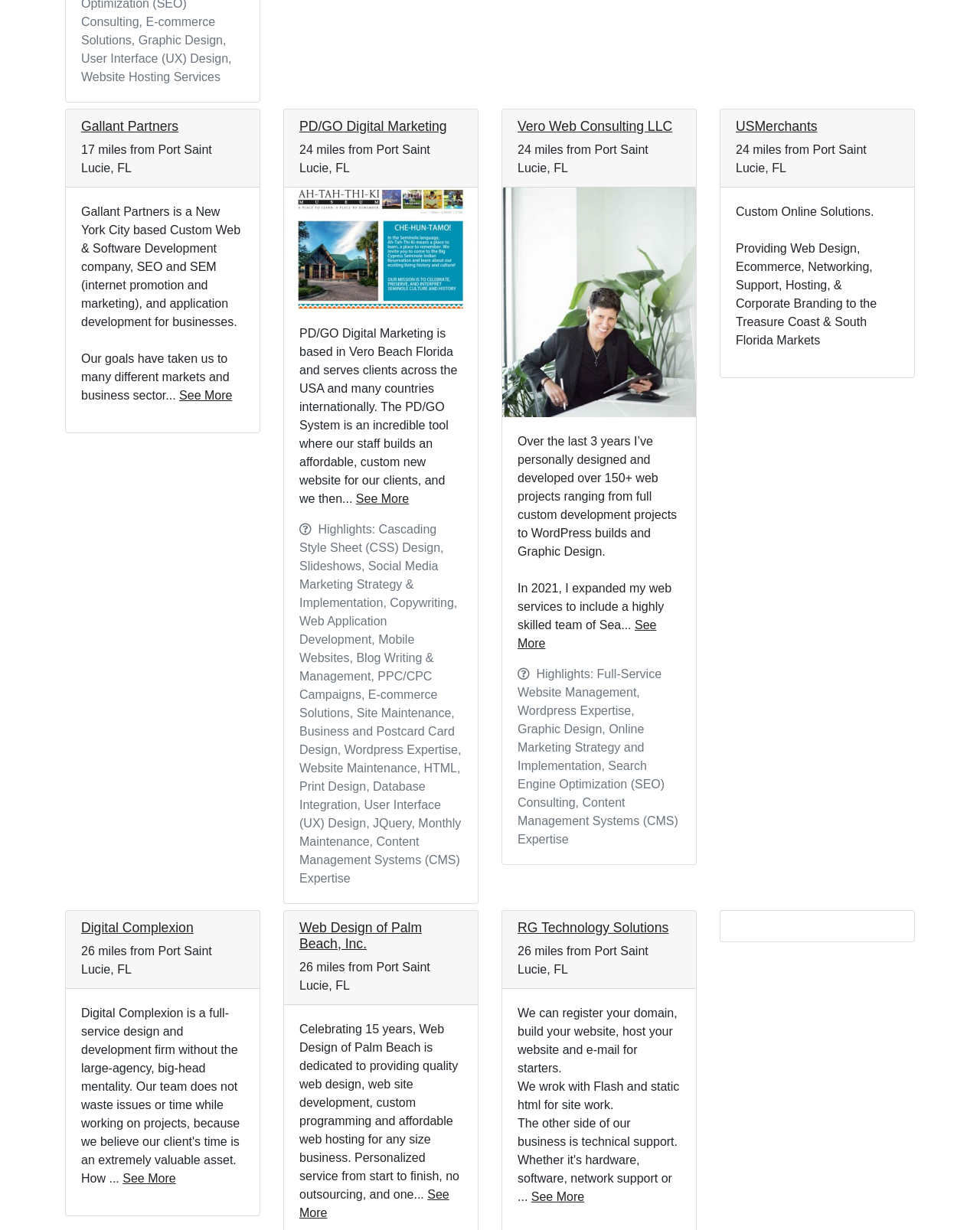What services does Vero Web Consulting LLC offer?
Please look at the screenshot and answer using one word or phrase.

Web design and development